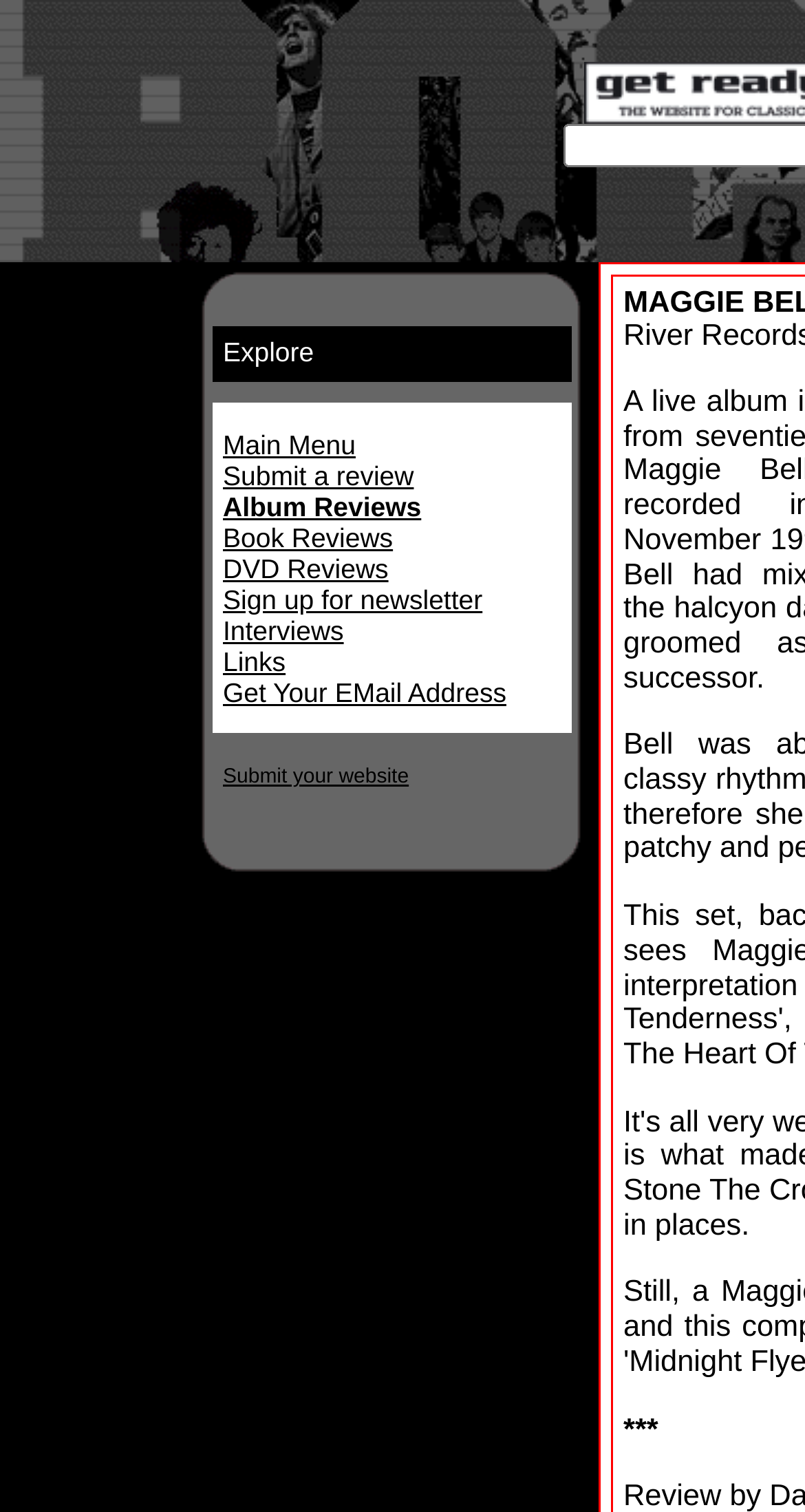Highlight the bounding box coordinates of the region I should click on to meet the following instruction: "Submit a review".

[0.277, 0.304, 0.514, 0.325]